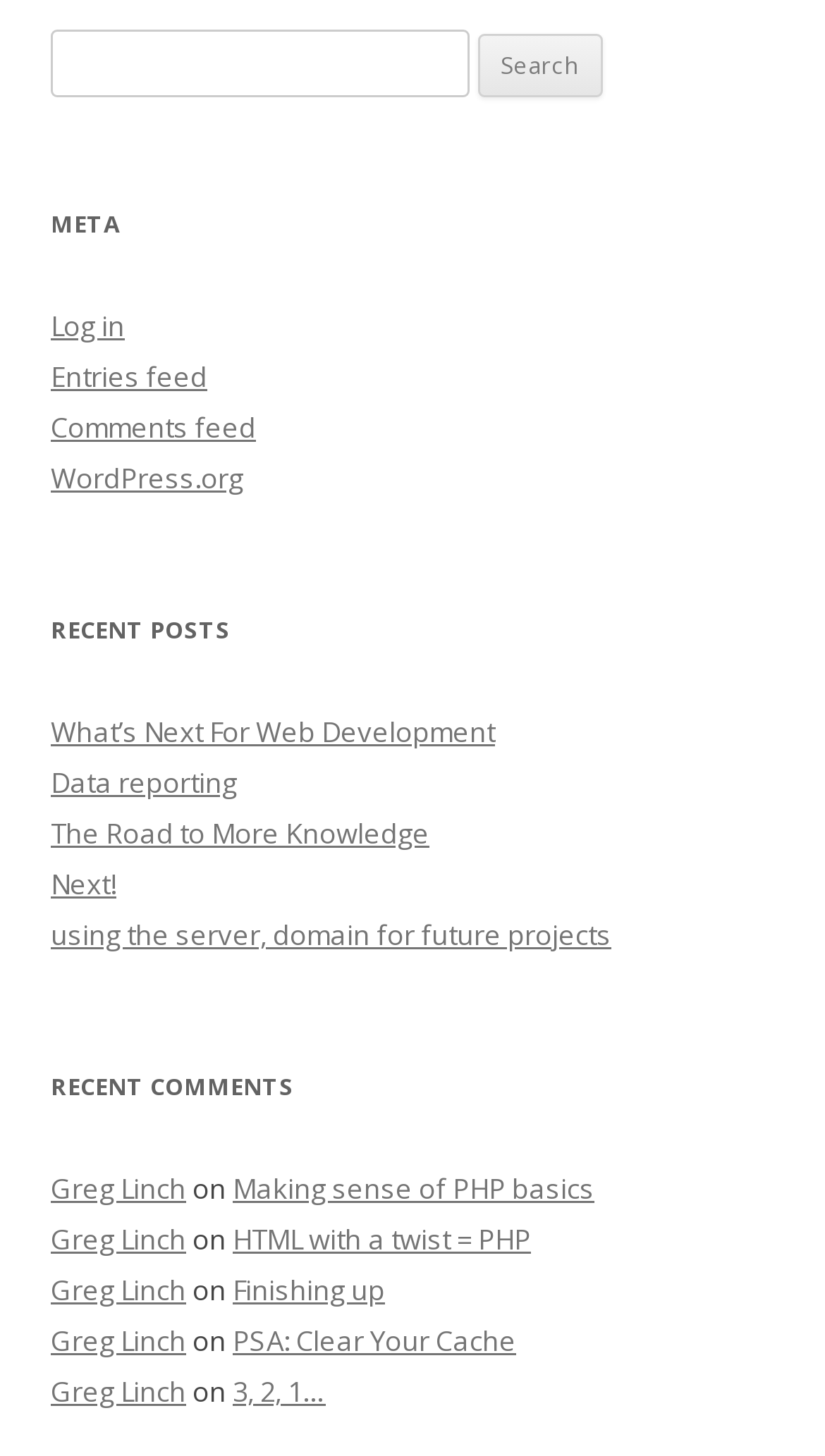Identify the bounding box coordinates for the region of the element that should be clicked to carry out the instruction: "Read the article about 3 Keys to Becoming a Successful Salesperson". The bounding box coordinates should be four float numbers between 0 and 1, i.e., [left, top, right, bottom].

None